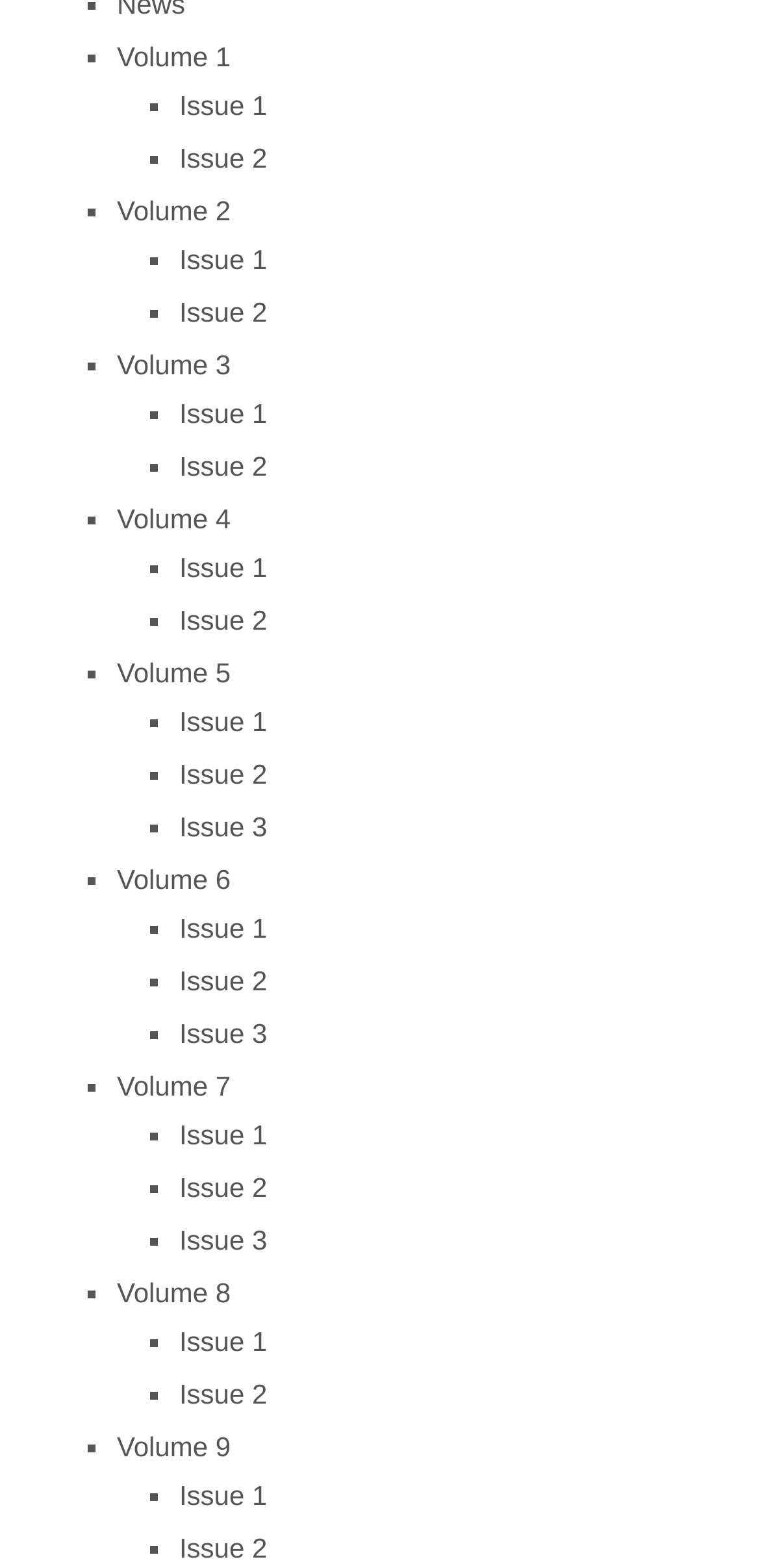Show the bounding box coordinates of the region that should be clicked to follow the instruction: "Browse Volume 9."

[0.154, 0.913, 0.303, 0.933]